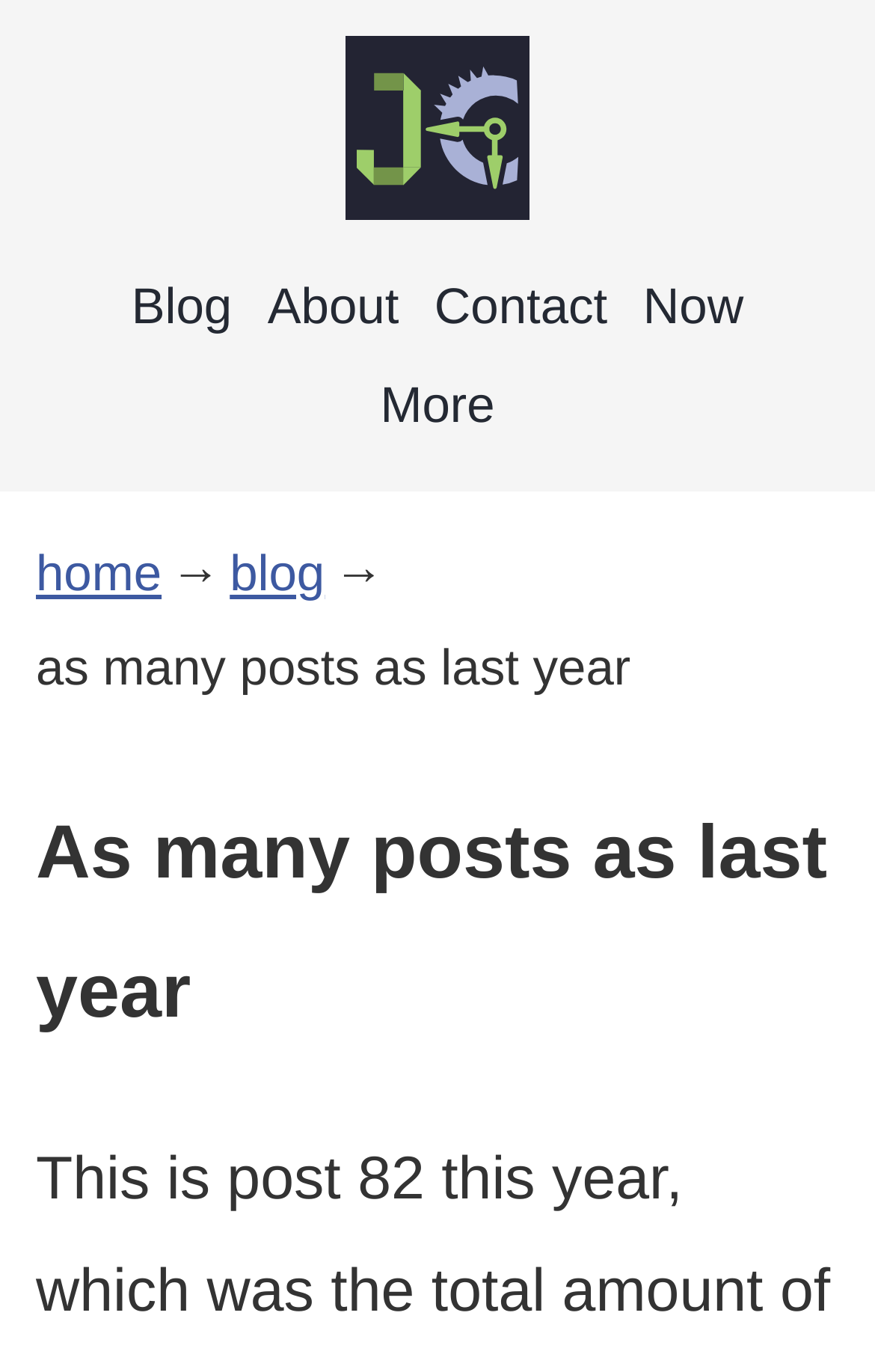Please find and provide the title of the webpage.

As many posts as last year